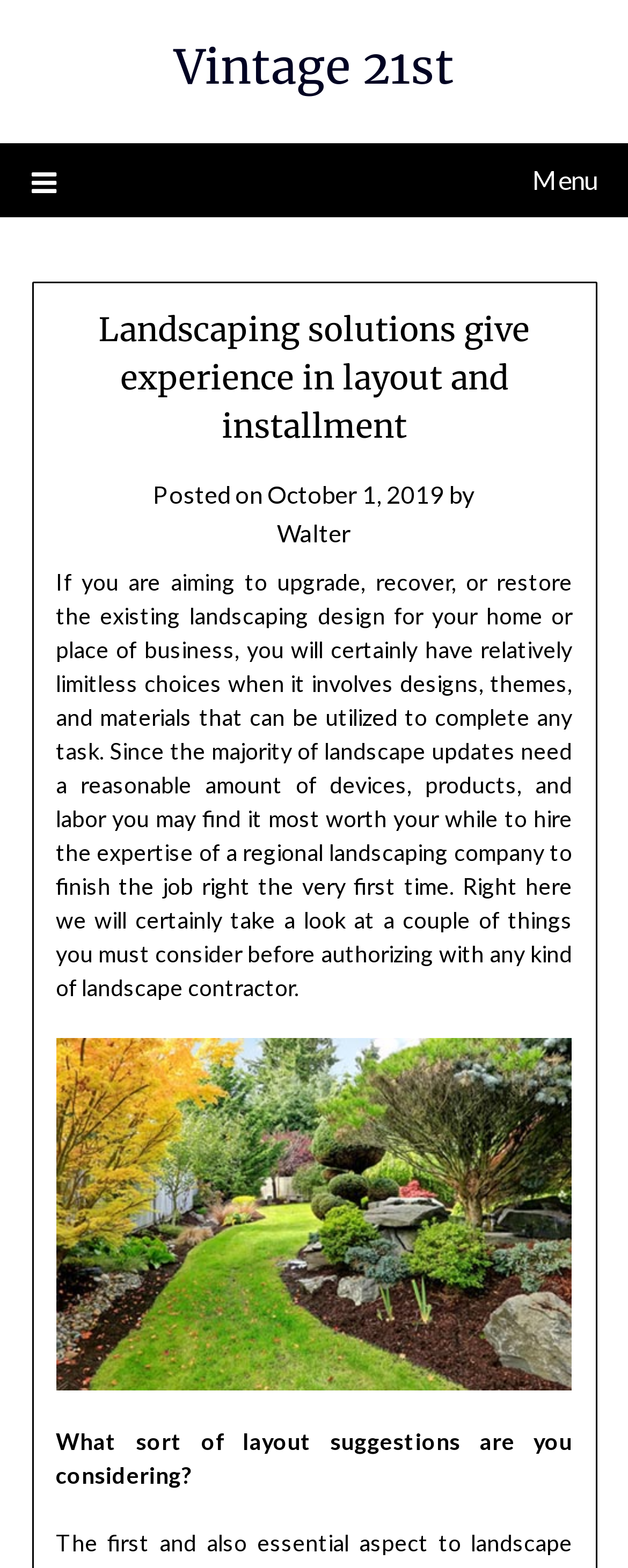Please provide the bounding box coordinate of the region that matches the element description: Menu. Coordinates should be in the format (top-left x, top-left y, bottom-right x, bottom-right y) and all values should be between 0 and 1.

[0.05, 0.091, 0.95, 0.138]